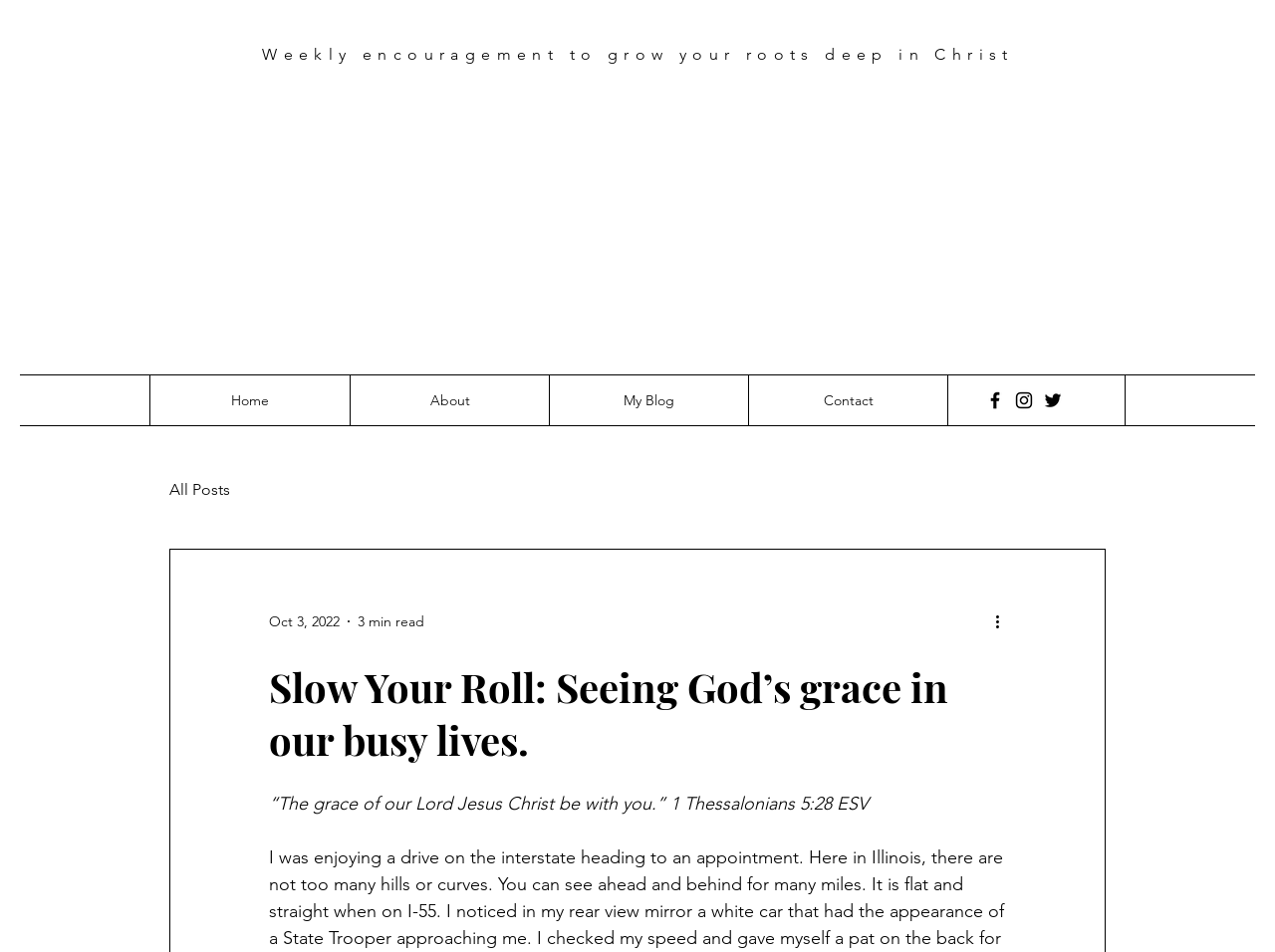Determine the bounding box coordinates of the region to click in order to accomplish the following instruction: "Check the 'Facebook' social media link". Provide the coordinates as four float numbers between 0 and 1, specifically [left, top, right, bottom].

[0.772, 0.409, 0.789, 0.432]